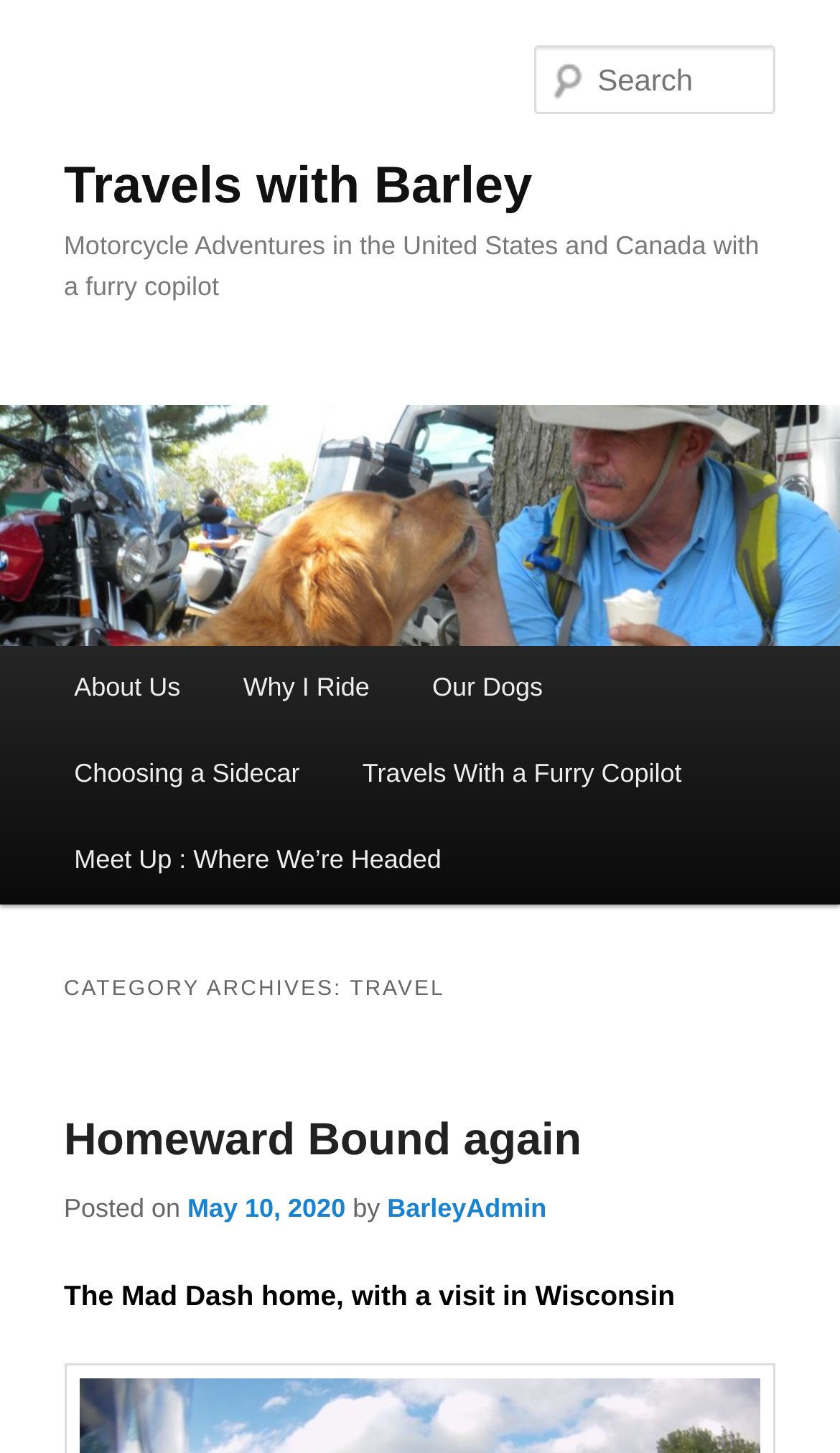Pinpoint the bounding box coordinates for the area that should be clicked to perform the following instruction: "Visit the About Us page".

[0.051, 0.445, 0.252, 0.504]